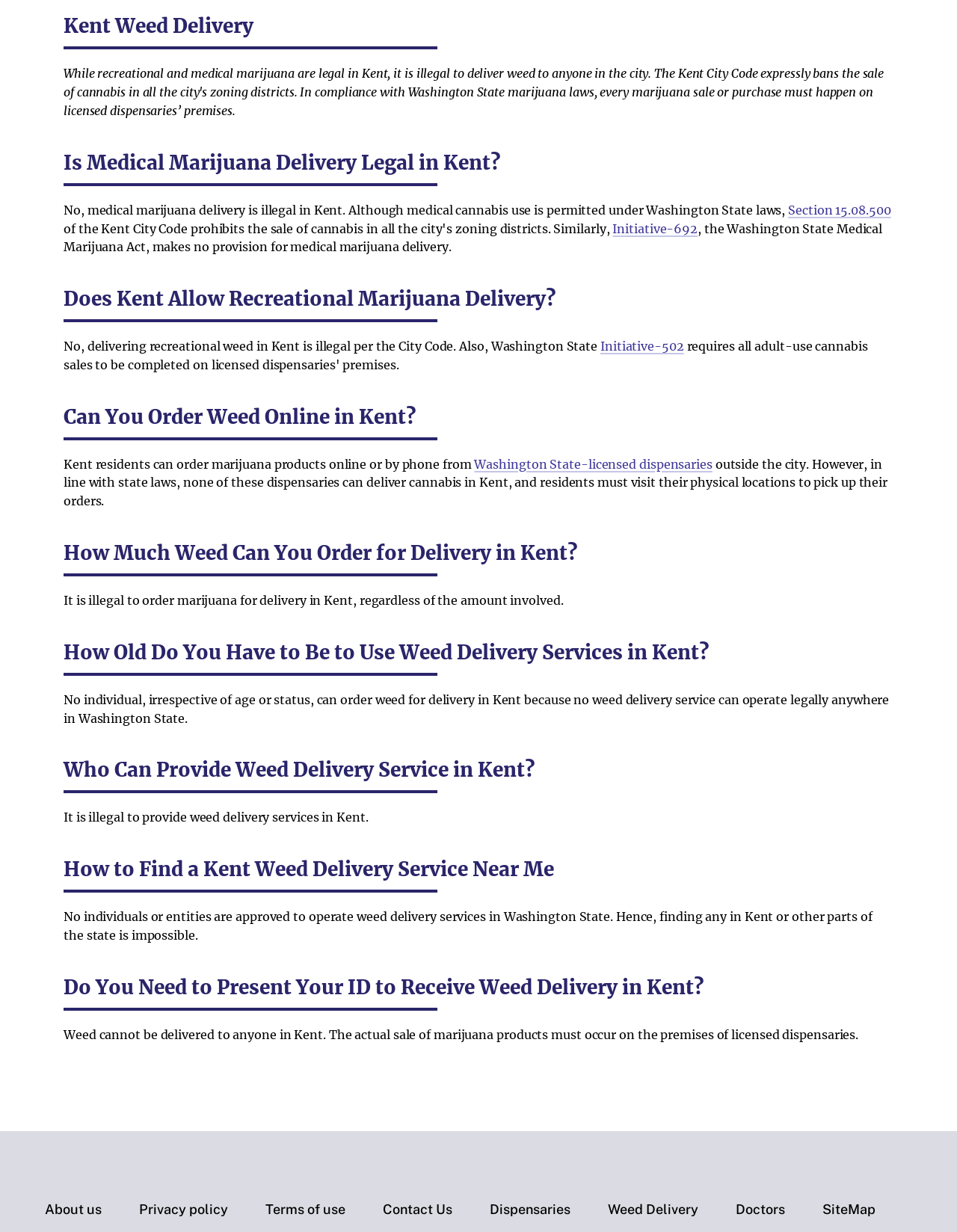Find the bounding box of the web element that fits this description: "About us".

[0.046, 0.975, 0.145, 0.988]